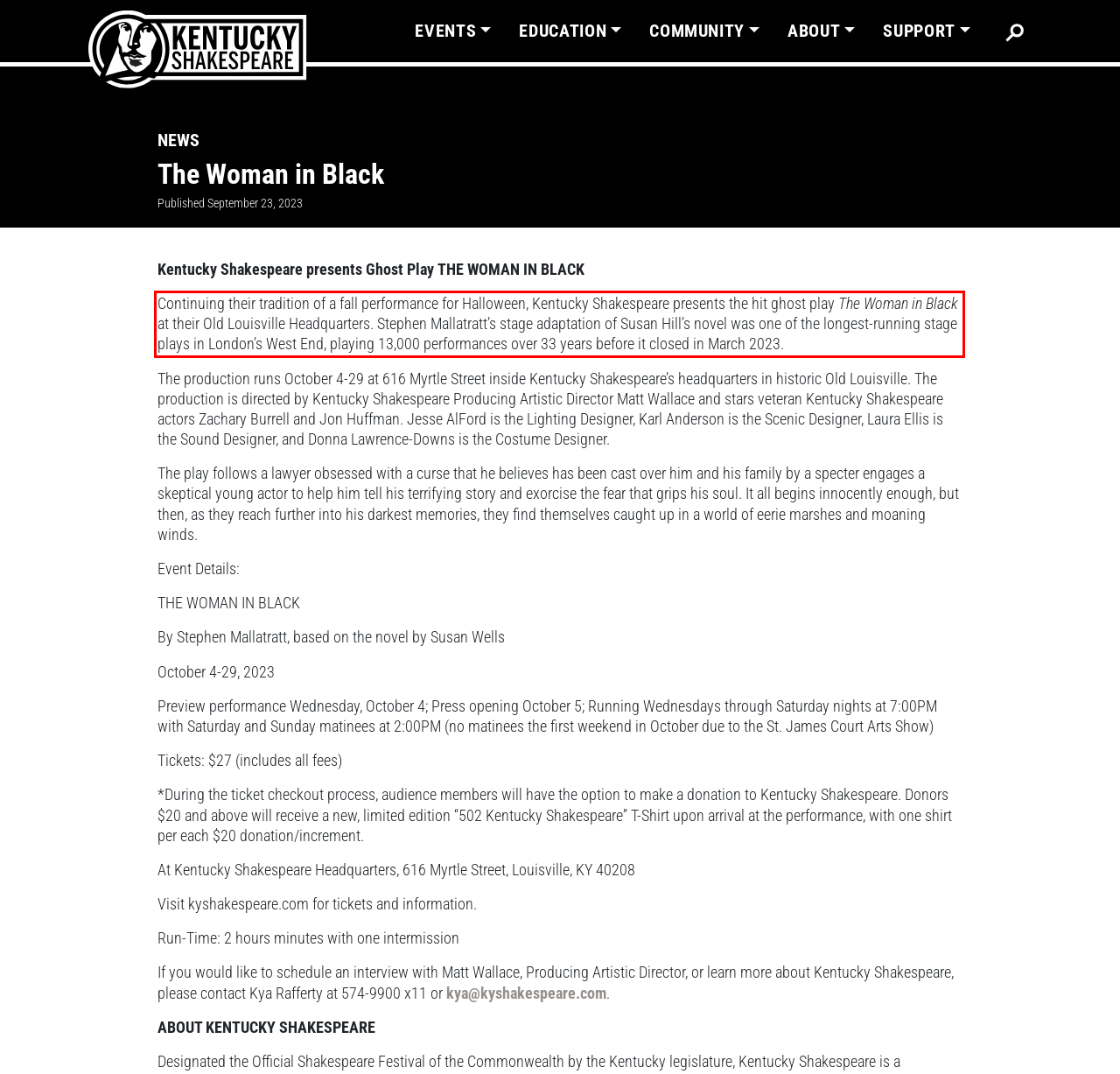In the given screenshot, locate the red bounding box and extract the text content from within it.

Continuing their tradition of a fall performance for Halloween, Kentucky Shakespeare presents the hit ghost play The Woman in Black at their Old Louisville Headquarters. Stephen Mallatratt’s stage adaptation of Susan Hill’s novel was one of the longest-running stage plays in London’s West End, playing 13,000 performances over 33 years before it closed in March 2023.